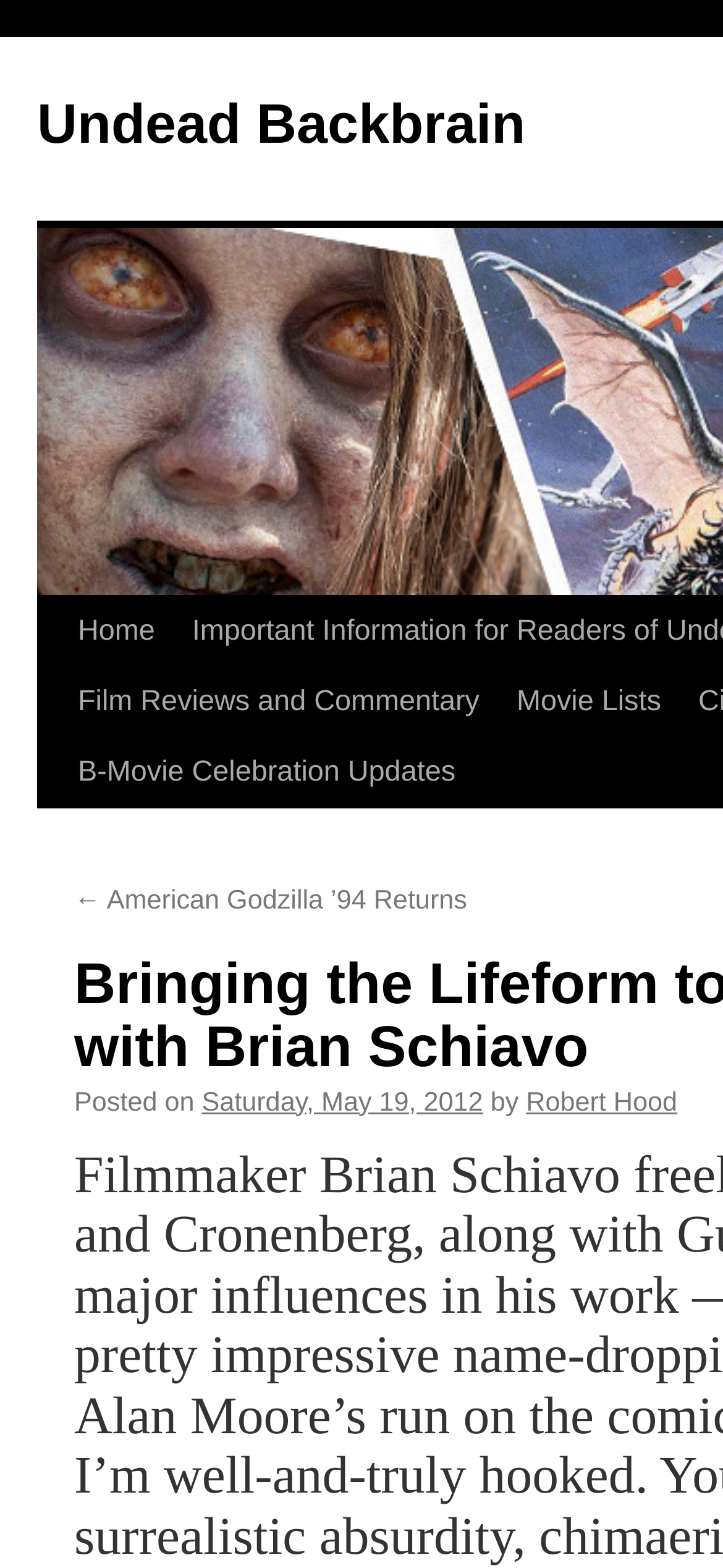What is the date of the article?
Using the image, respond with a single word or phrase.

Saturday, May 19, 2012